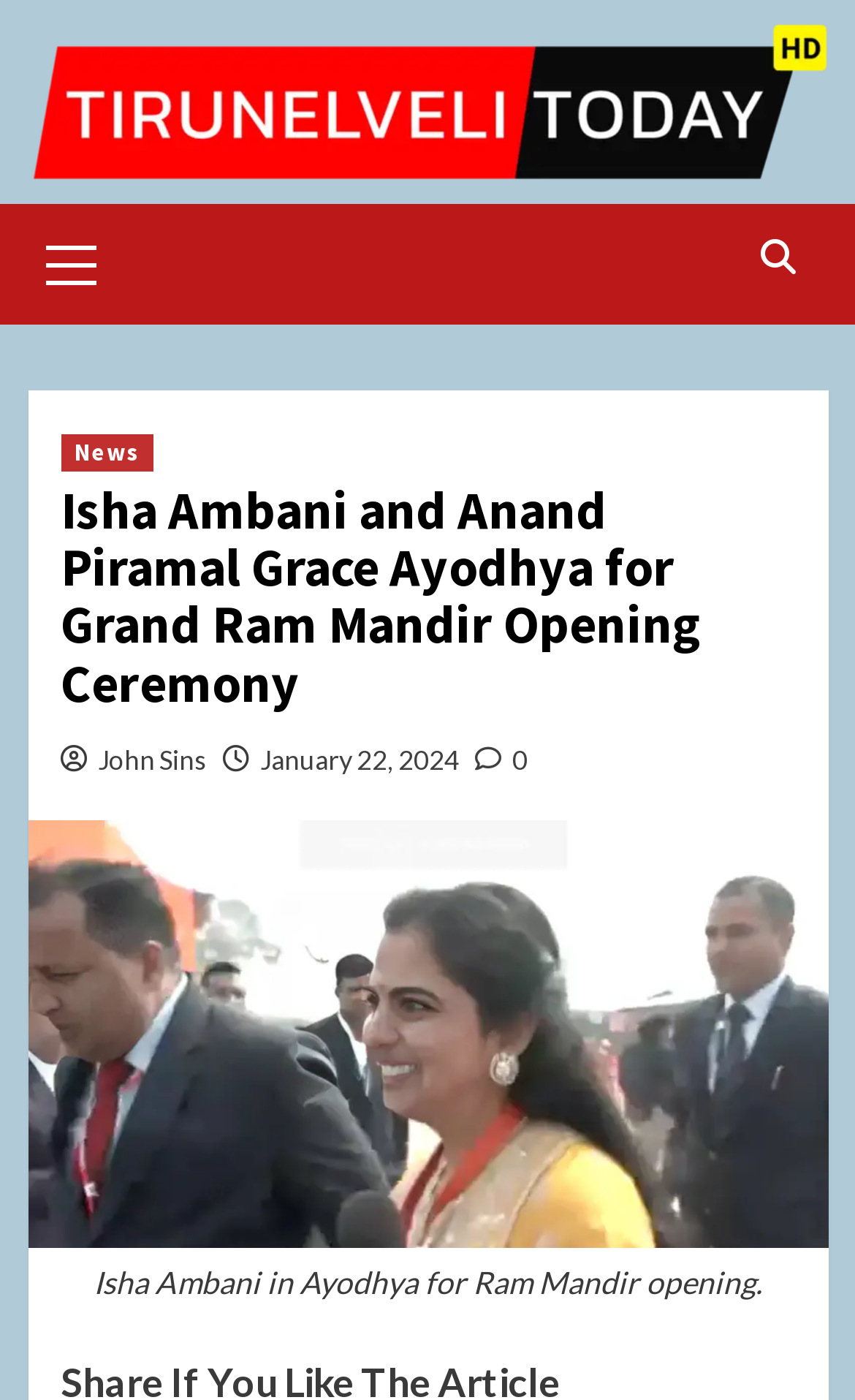What is Isha Ambani doing in Ayodhya?
Using the picture, provide a one-word or short phrase answer.

Attending Ram Mandir opening ceremony